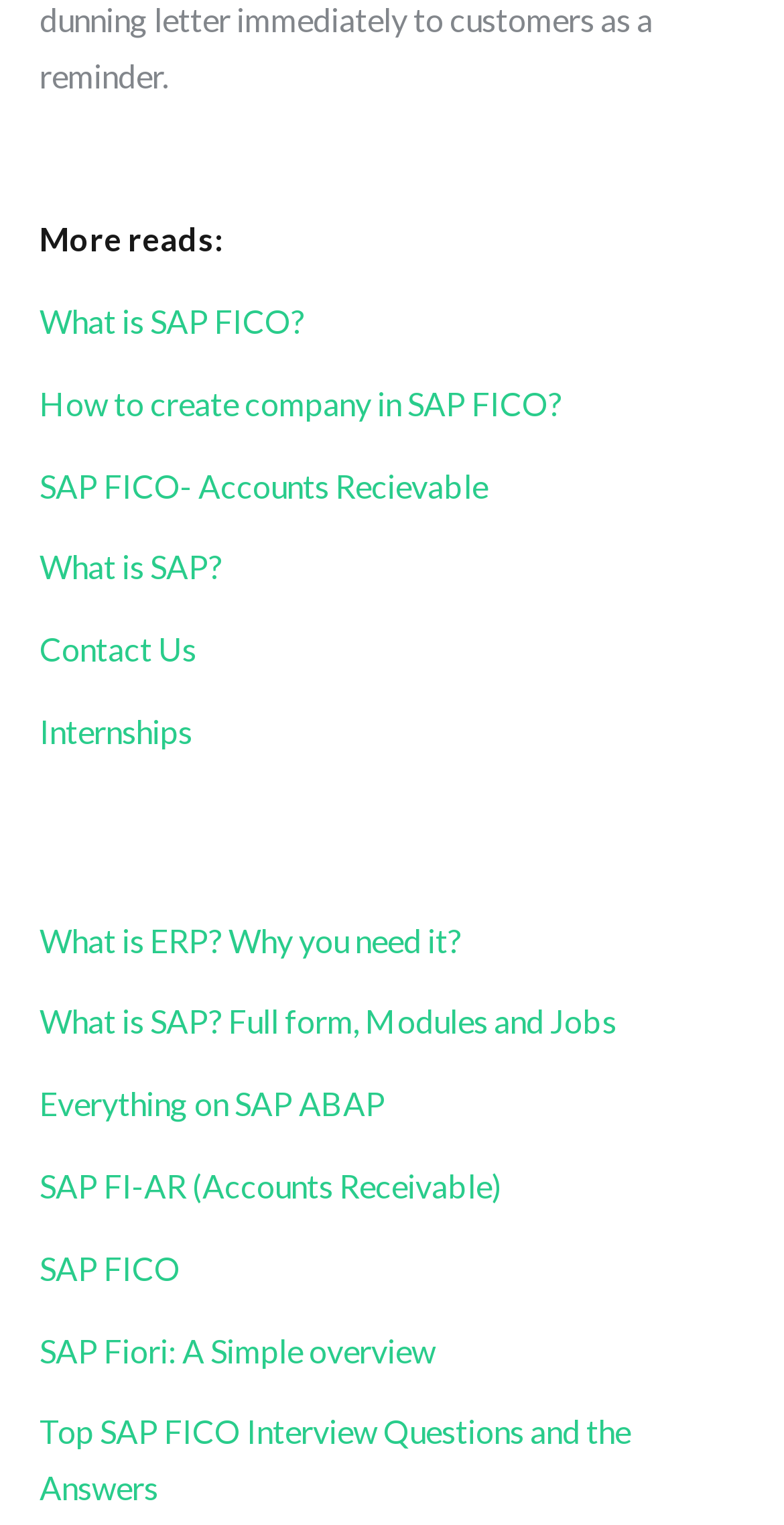Please pinpoint the bounding box coordinates for the region I should click to adhere to this instruction: "View 'Top SAP FICO Interview Questions and the Answers'".

[0.05, 0.926, 0.804, 0.988]